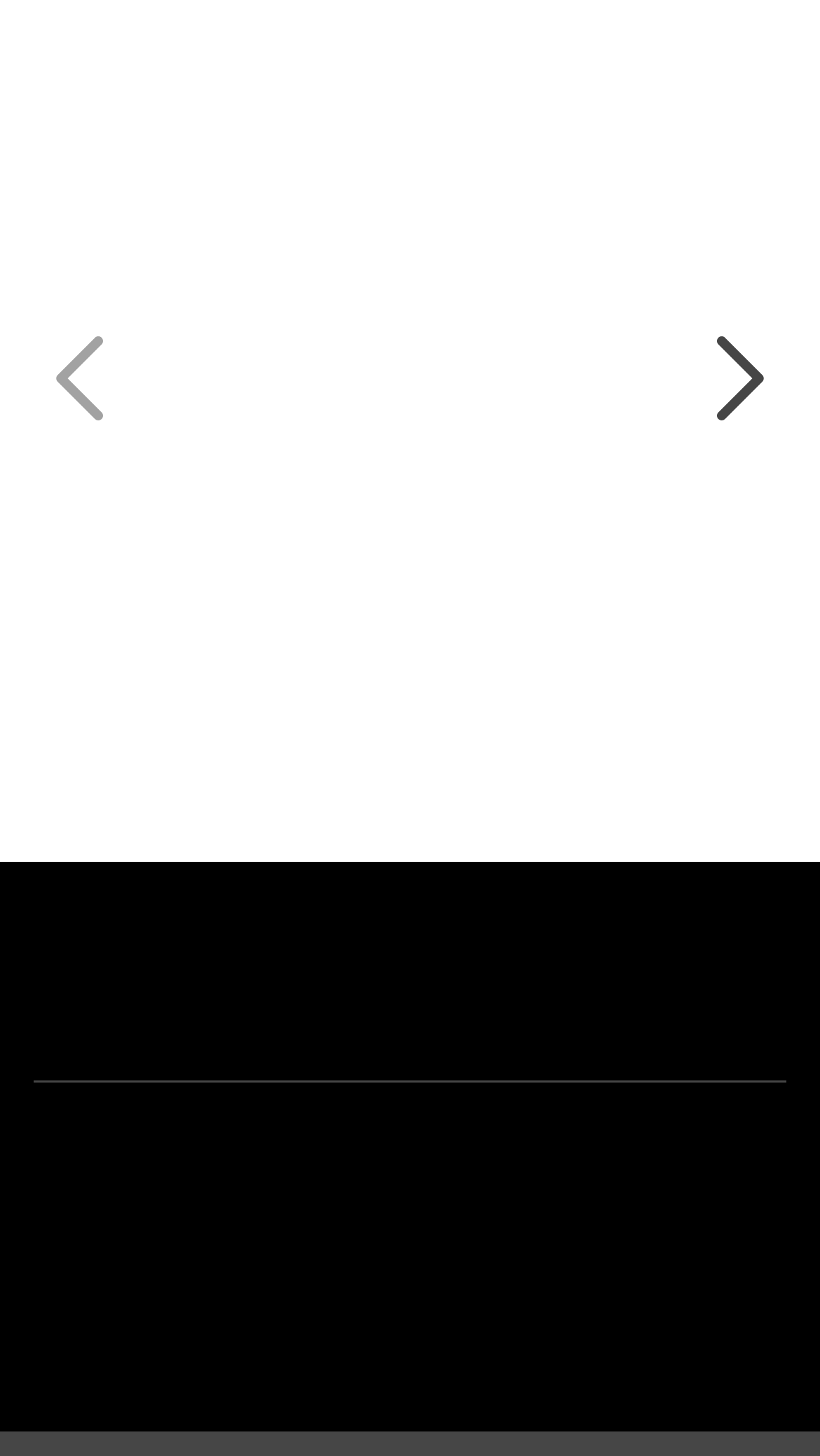Identify the bounding box of the UI element that matches this description: "parent_node: Spiro Comitis".

[0.042, 0.216, 0.152, 0.307]